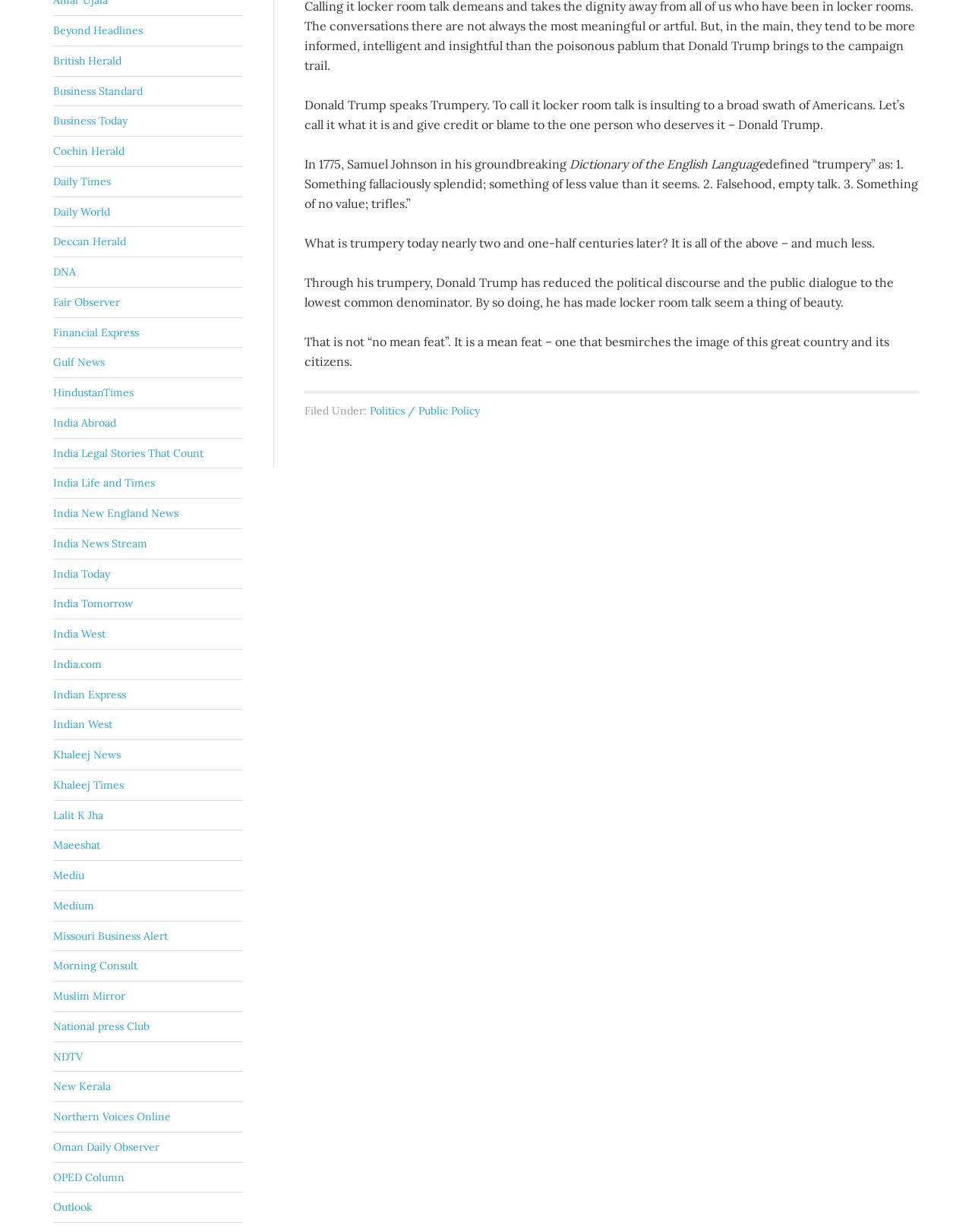How many links are there in the top-left section?
From the screenshot, provide a brief answer in one word or phrase.

24